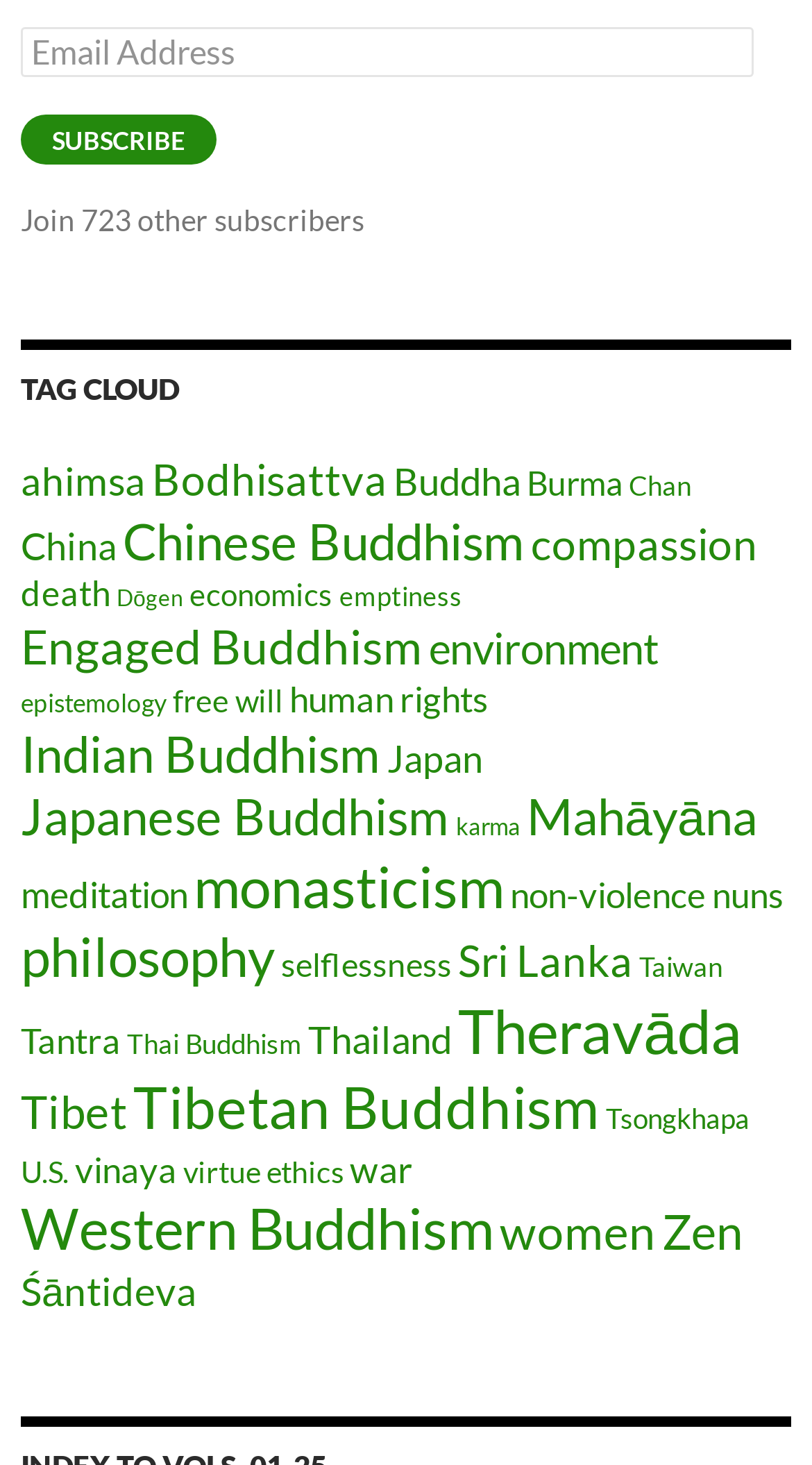Identify the bounding box coordinates for the region of the element that should be clicked to carry out the instruction: "Read about 'Buddha'". The bounding box coordinates should be four float numbers between 0 and 1, i.e., [left, top, right, bottom].

[0.485, 0.313, 0.641, 0.344]